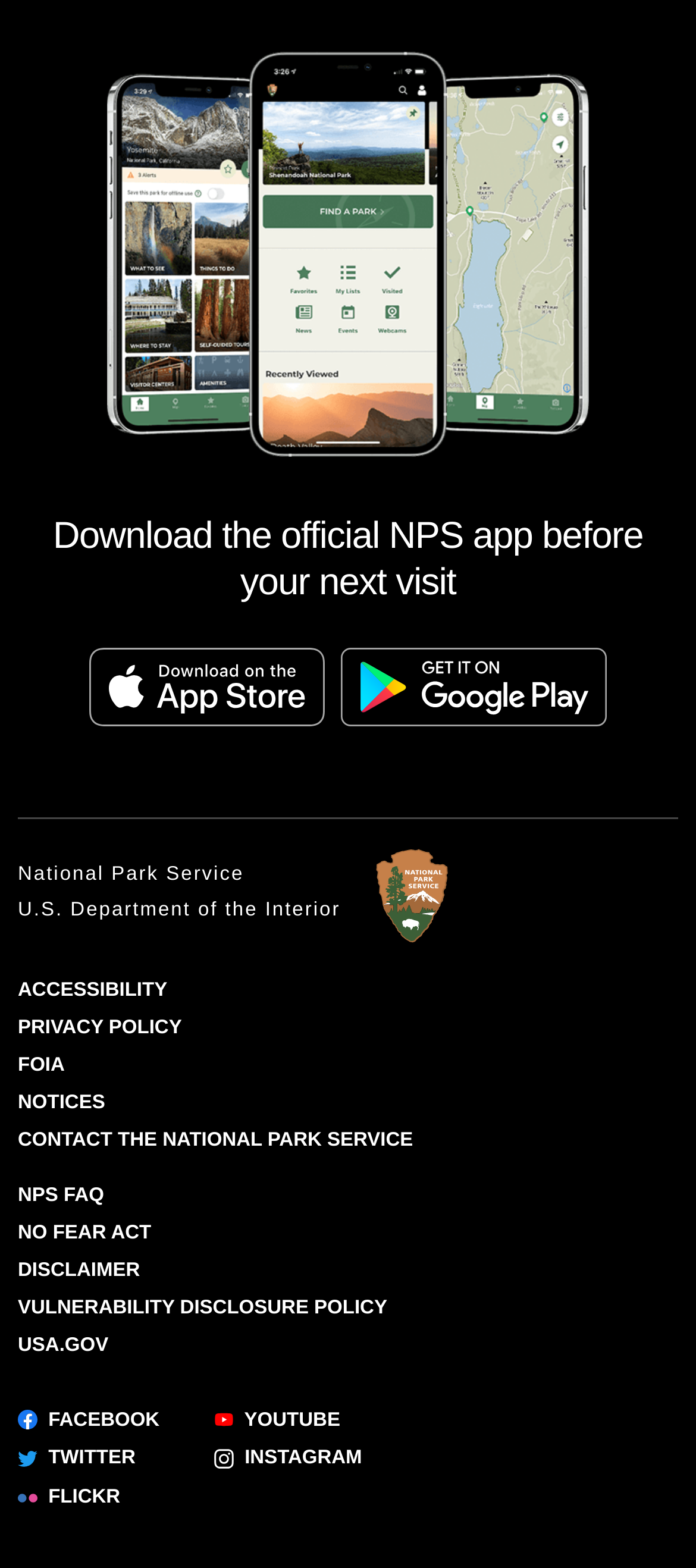What is the logo of the National Park Service?
Using the image, elaborate on the answer with as much detail as possible.

The webpage has an image of the National Park Service Logo, which is next to the 'National Park Service' link. This logo is likely the official logo of the National Park Service.